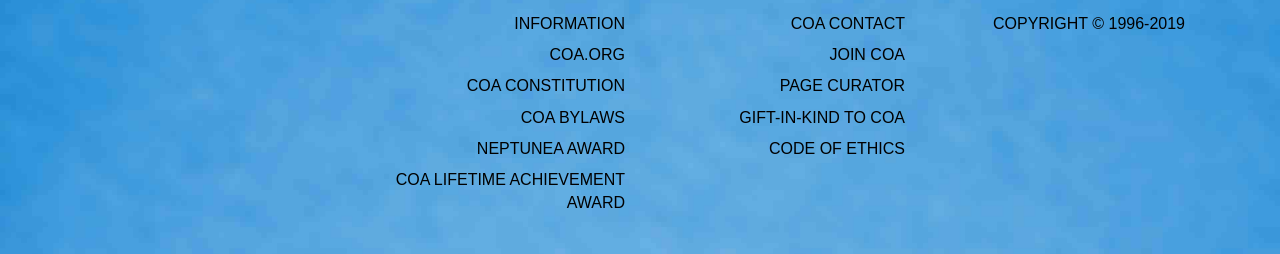Identify the bounding box for the UI element described as: "COA CONTACT". The coordinates should be four float numbers between 0 and 1, i.e., [left, top, right, bottom].

[0.618, 0.059, 0.707, 0.126]